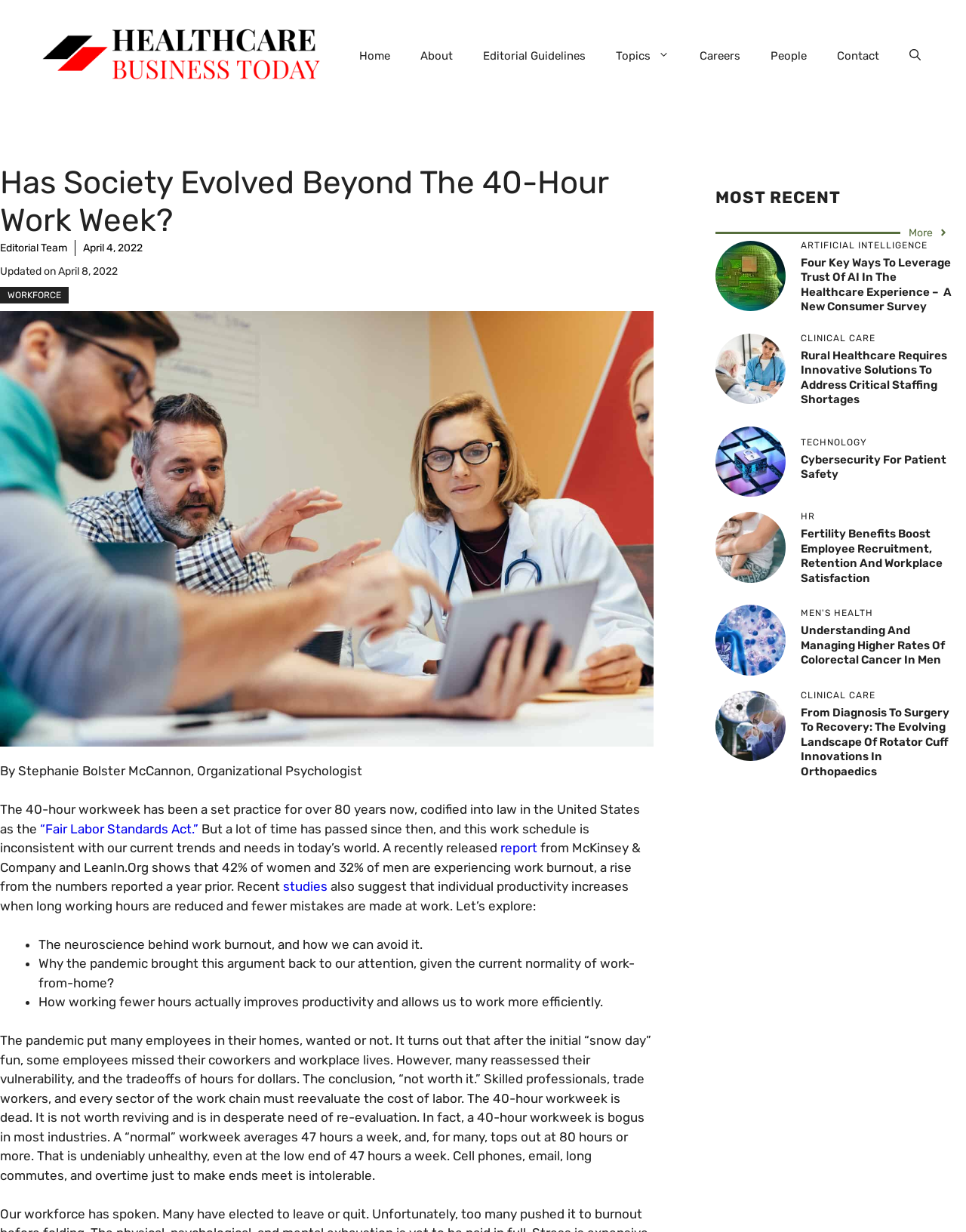Describe all the significant parts and information present on the webpage.

The webpage is an article titled "Has Society Evolved Beyond The 40-Hour Work Week?" from Healthcare Business Today. At the top, there is a banner with the site's logo and a navigation menu with links to various sections, including Home, About, Editorial Guidelines, Topics, Careers, People, and Contact. Below the banner, there is a heading with the article's title, followed by a link to the Editorial Team and the publication date.

The article's content is divided into sections, starting with an introduction that discusses the 40-hour workweek and its relevance in today's world. The introduction is accompanied by an image of healthcare workers in a hospital boardroom. The text is written by Stephanie Bolster McCannon, an Organizational Psychologist.

The article then explores the topic of work burnout, citing a report from McKinsey & Company and LeanIn.Org, and discusses the benefits of reducing long working hours. The text is organized into bullet points, highlighting the neuroscience behind work burnout, the impact of the pandemic on work-from-home arrangements, and the benefits of working fewer hours.

Below the article, there are several sections with headings, including MOST RECENT, ARTIFICIAL INTELLIGENCE, CLINICAL CARE, TECHNOLOGY, HR, and MEN'S HEALTH. Each section contains links to related articles, accompanied by images and brief summaries. The articles cover various topics, such as leveraging trust in AI in healthcare, addressing staffing shortages in rural healthcare, and cybersecurity for patient safety.